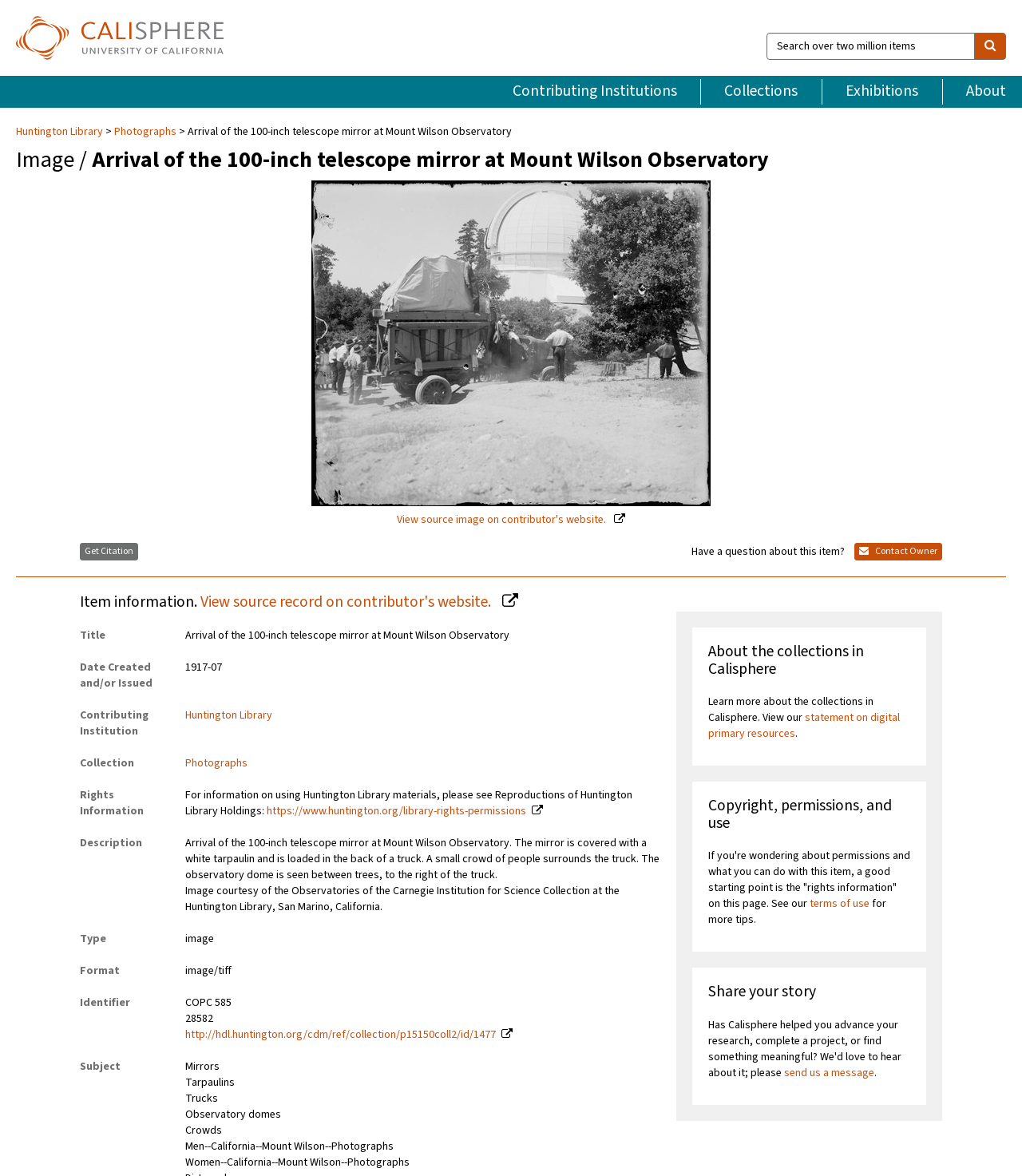What is the contributing institution of this item?
Use the image to give a comprehensive and detailed response to the question.

The contributing institution can be found in the 'Contributing Institution' section of the item information, which is listed as 'Huntington Library'.